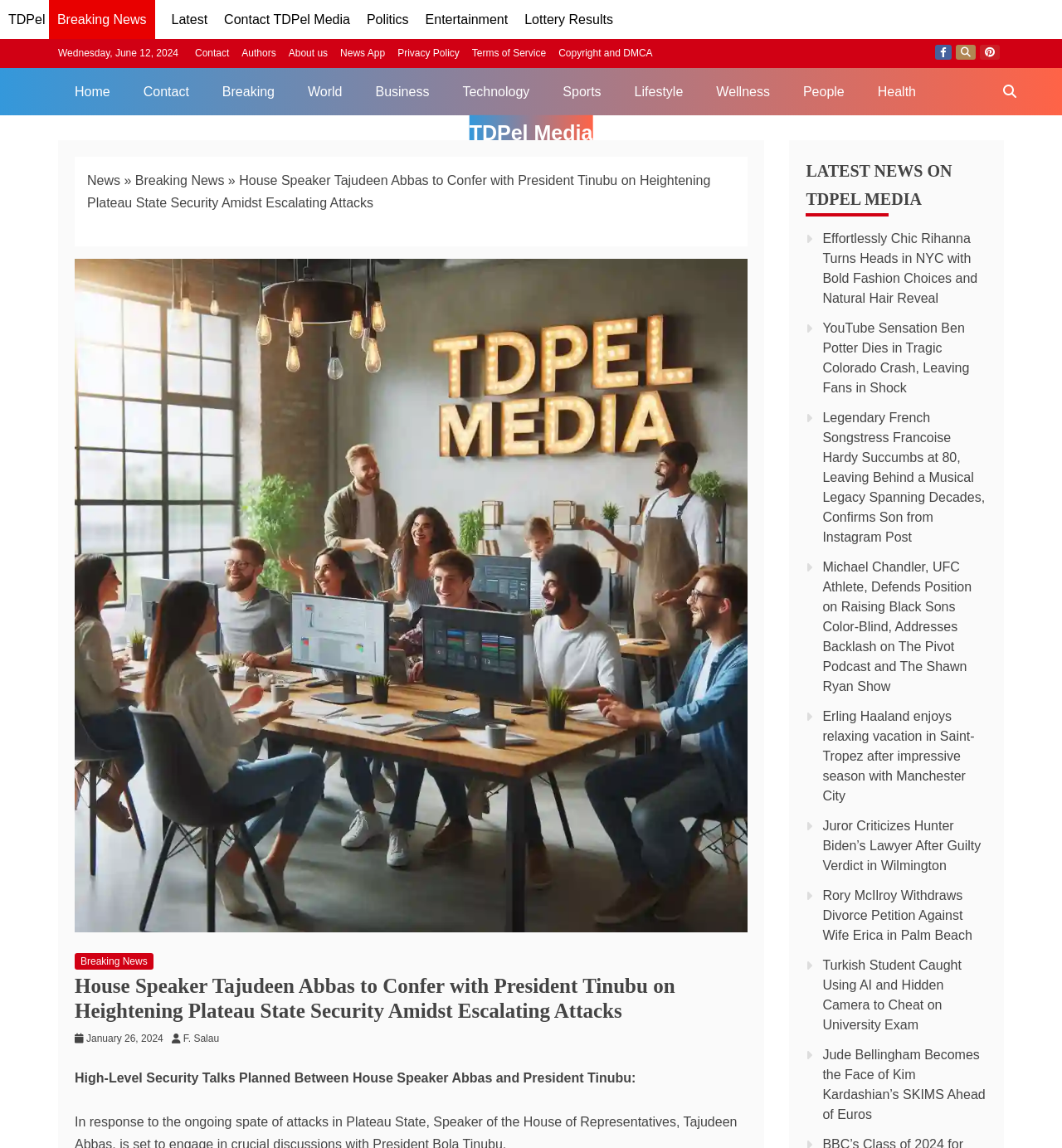Determine the bounding box coordinates for the area you should click to complete the following instruction: "Visit the 'Home' page".

[0.055, 0.059, 0.119, 0.1]